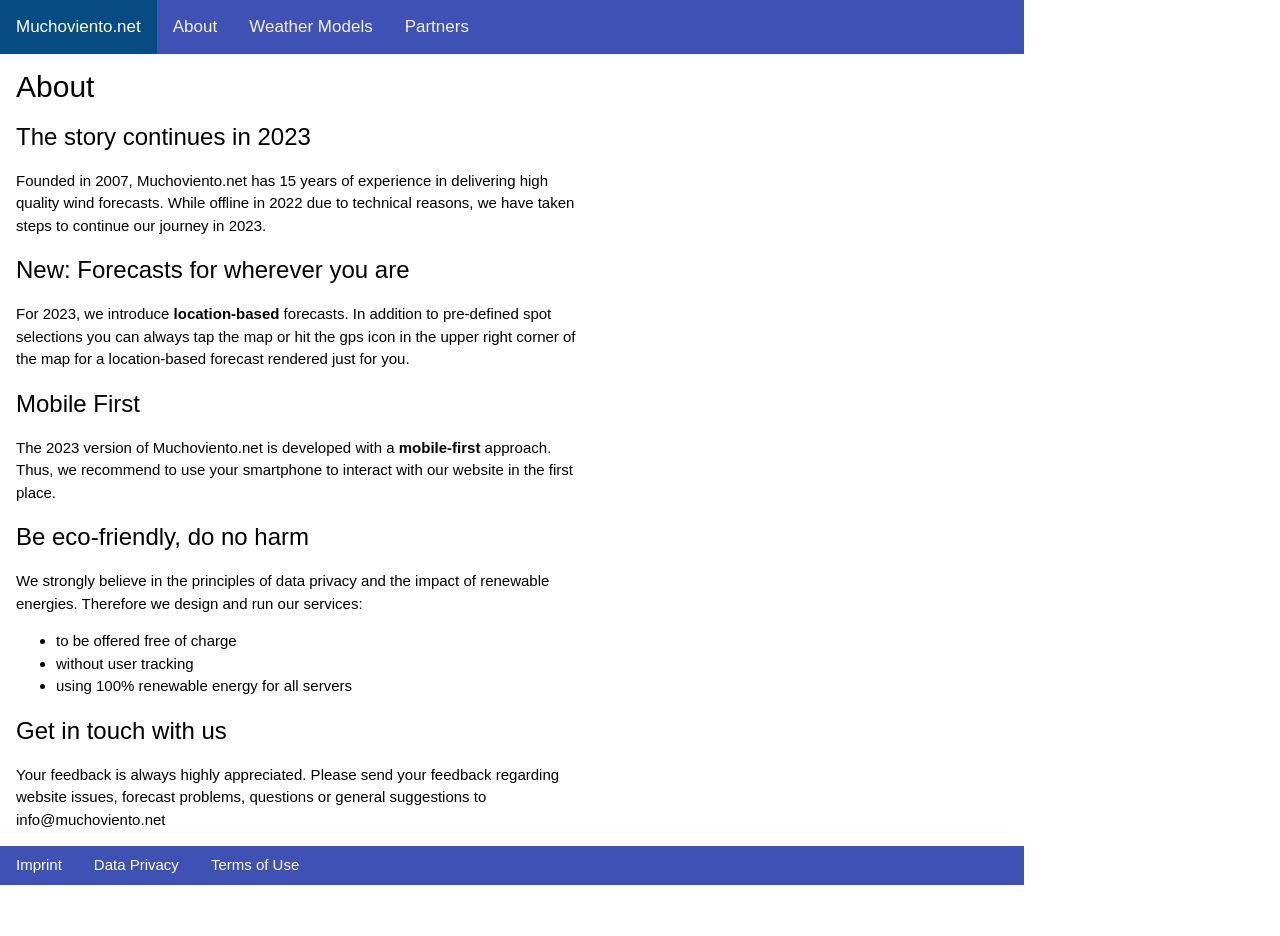What percentage of renewable energy is used for the website's servers?
Using the image, provide a concise answer in one word or a short phrase.

100%